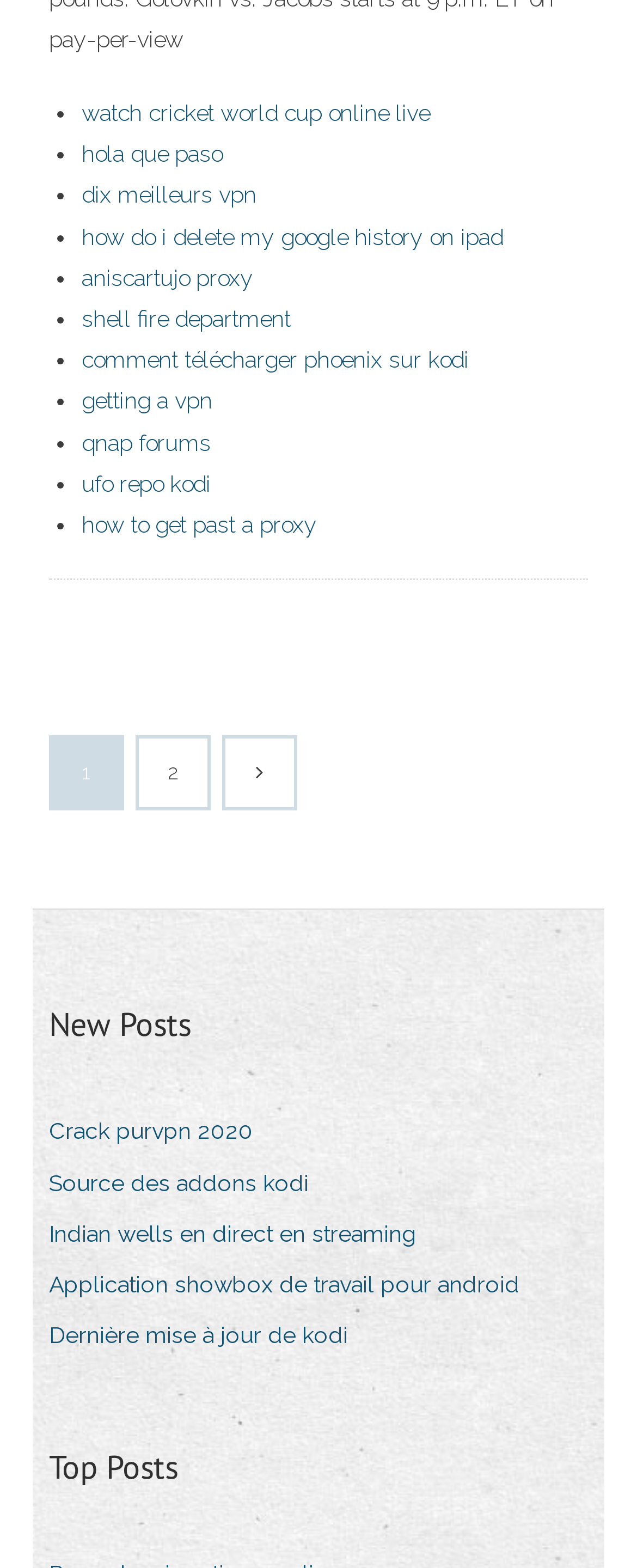Find the bounding box coordinates of the element's region that should be clicked in order to follow the given instruction: "click on 'Crack purvpn 2020'". The coordinates should consist of four float numbers between 0 and 1, i.e., [left, top, right, bottom].

[0.077, 0.708, 0.436, 0.736]